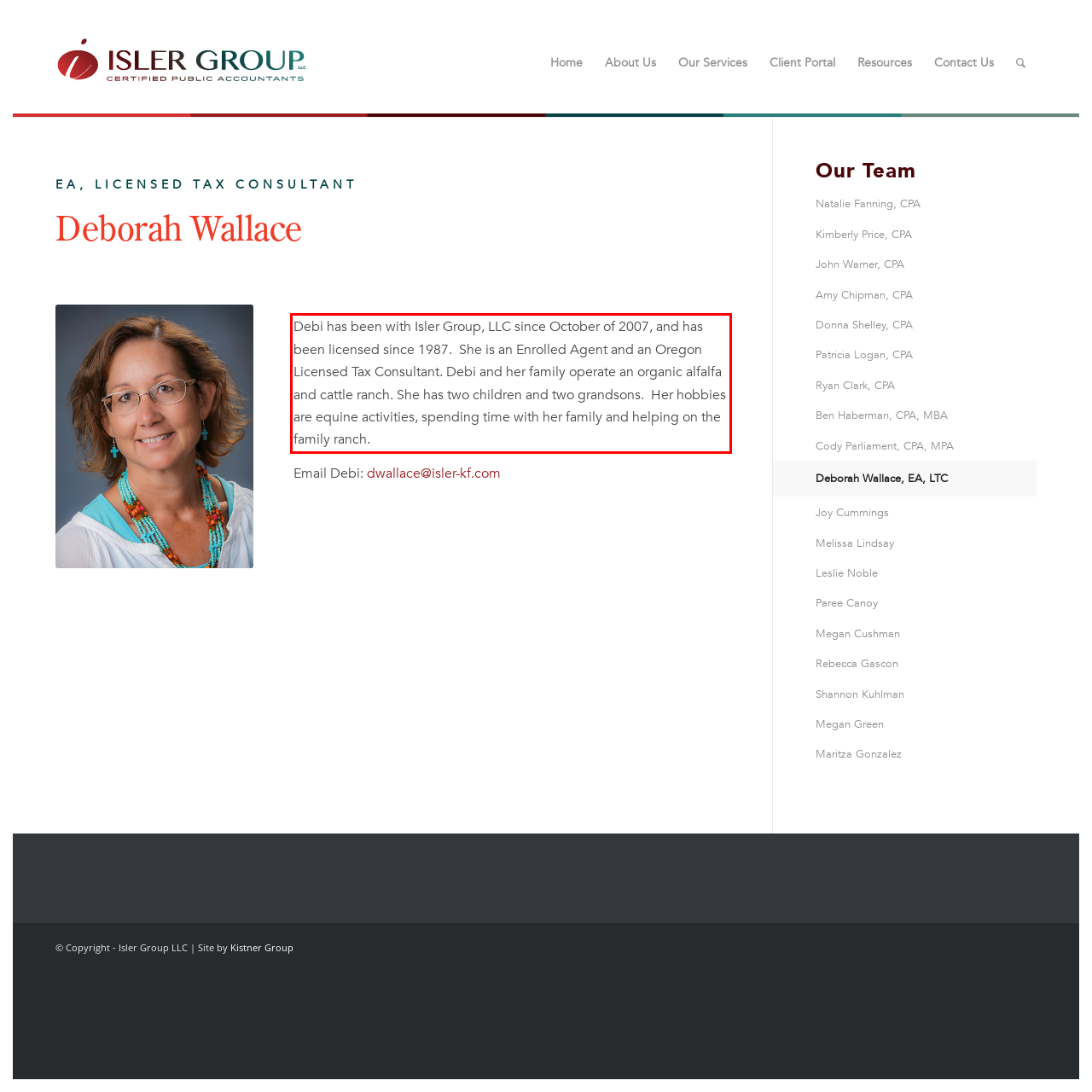Extract and provide the text found inside the red rectangle in the screenshot of the webpage.

Debi has been with Isler Group, LLC since October of 2007, and has been licensed since 1987. She is an Enrolled Agent and an Oregon Licensed Tax Consultant. Debi and her family operate an organic alfalfa and cattle ranch. She has two children and two grandsons. Her hobbies are equine activities, spending time with her family and helping on the family ranch.